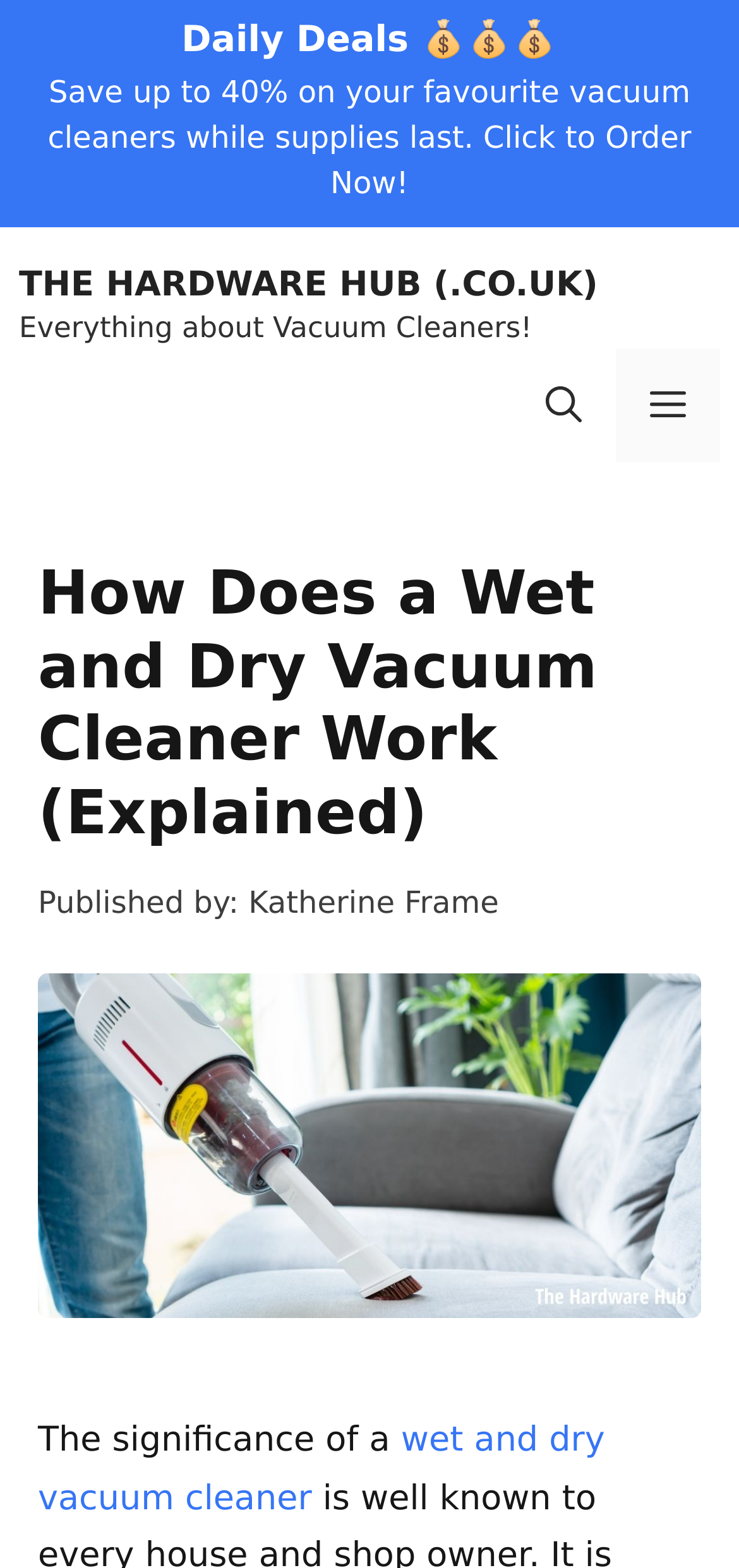What is the website about?
Using the image as a reference, answer the question with a short word or phrase.

Vacuum cleaners